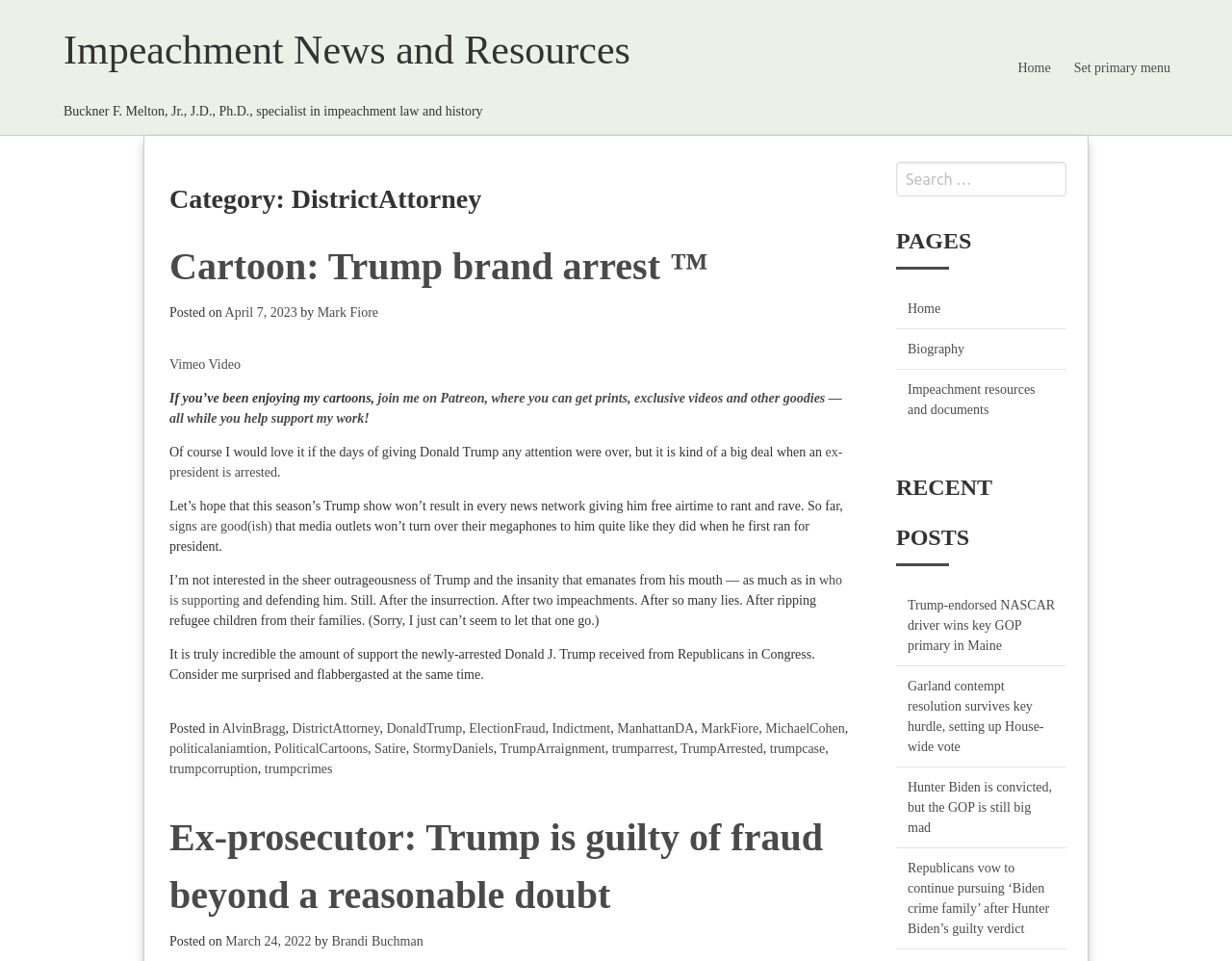Could you find the bounding box coordinates of the clickable area to complete this instruction: "Read the article 'Cartoon: Trump brand arrest ™'"?

[0.138, 0.254, 0.575, 0.299]